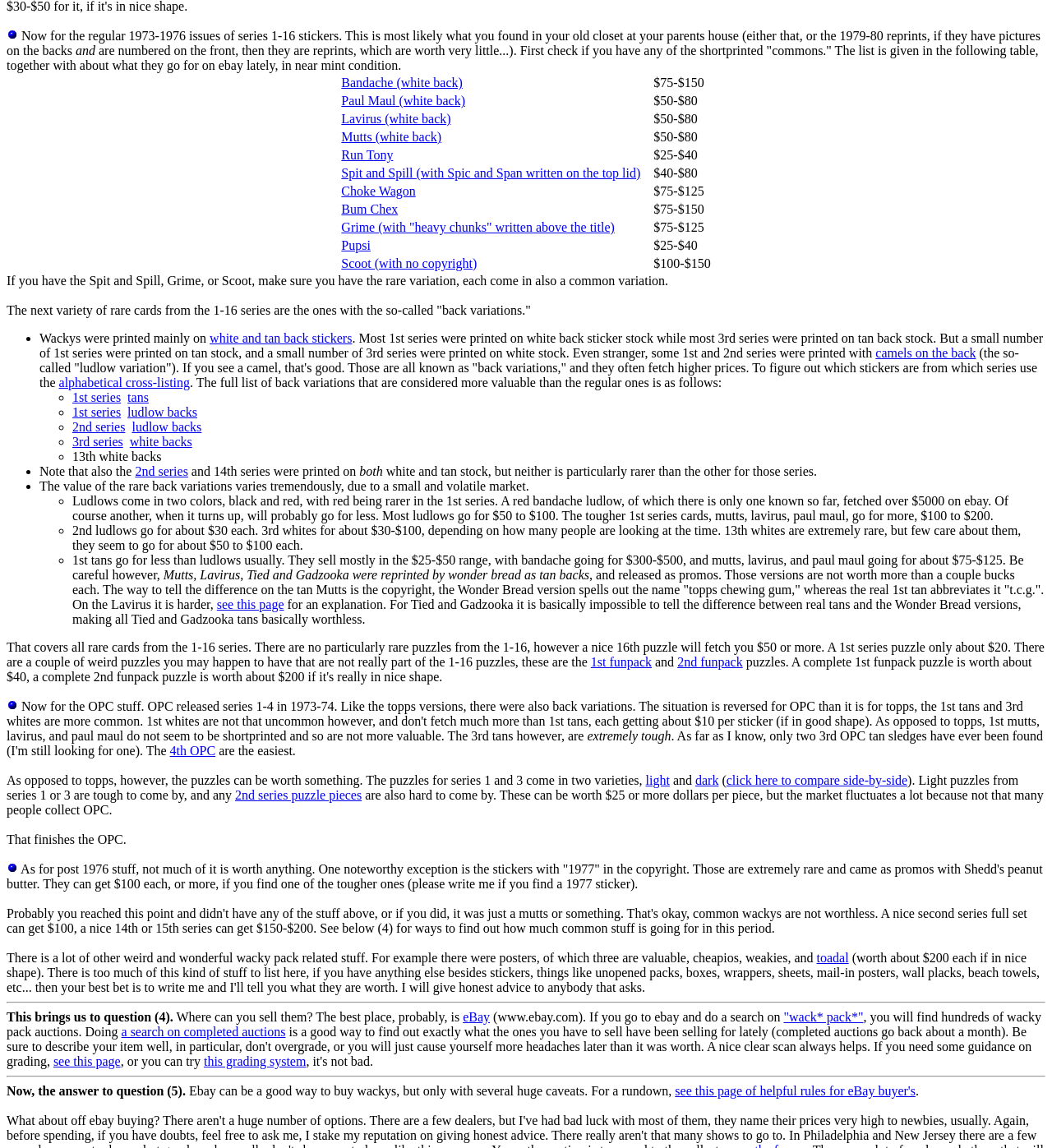Give a short answer using one word or phrase for the question:
How can you determine which series a Wacky Package sticker belongs to?

Alphabetical cross-listing